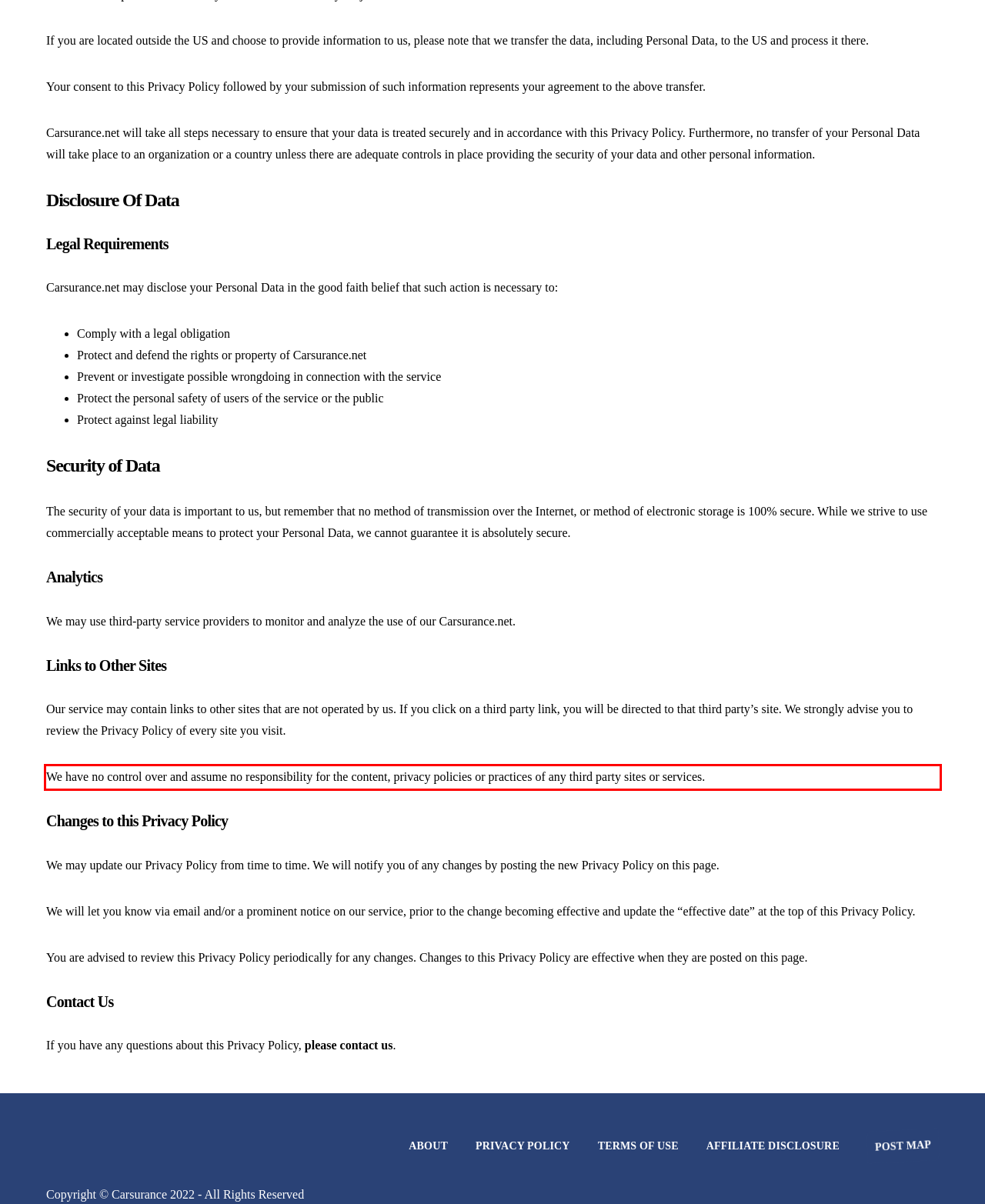You are given a screenshot of a webpage with a UI element highlighted by a red bounding box. Please perform OCR on the text content within this red bounding box.

We have no control over and assume no responsibility for the content, privacy policies or practices of any third party sites or services.